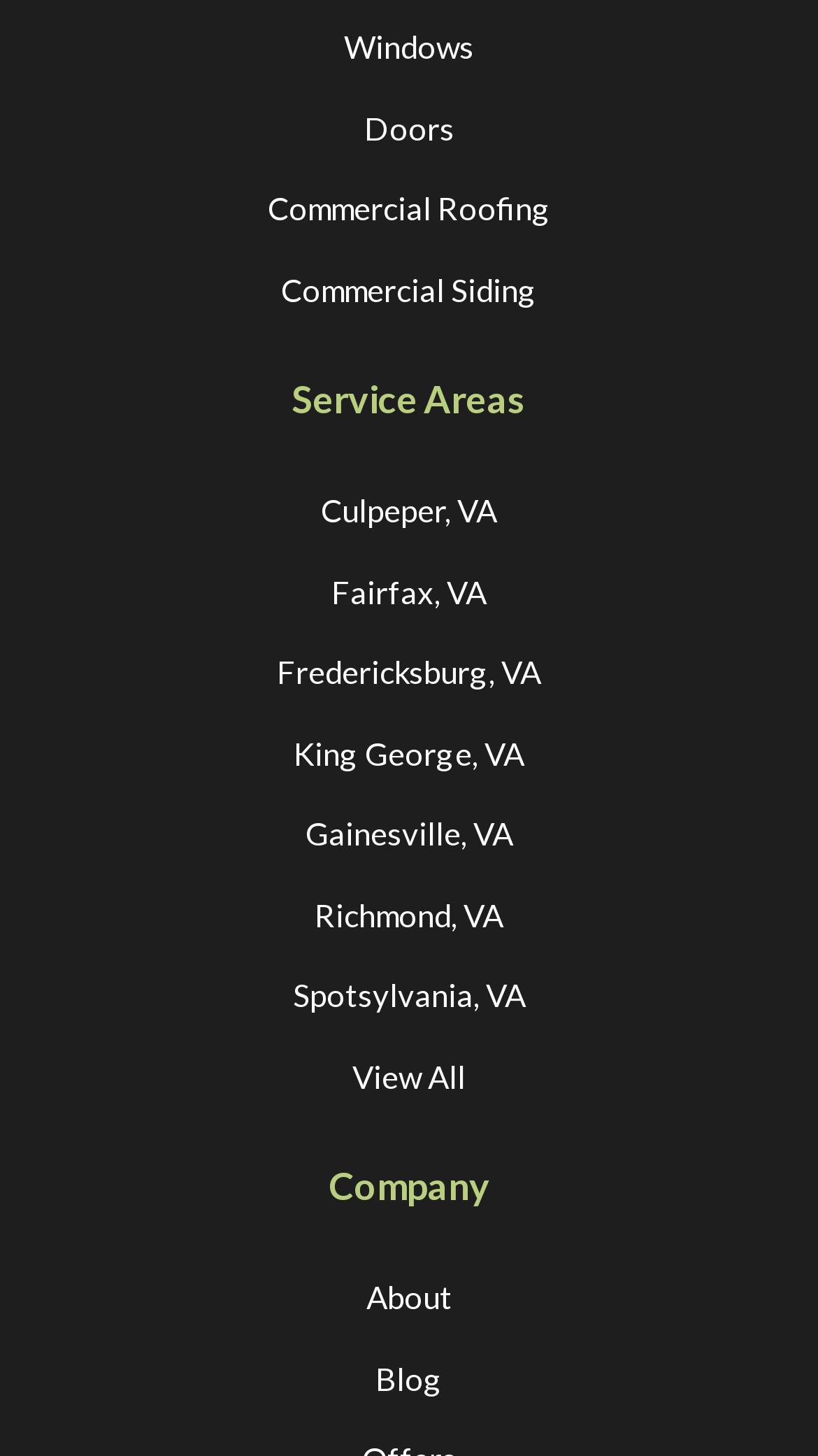Refer to the screenshot and give an in-depth answer to this question: How many service areas are listed?

I counted the number of links under the 'Service Areas' static text, which are 'Culpeper, VA', 'Fairfax, VA', 'Fredericksburg, VA', 'King George, VA', 'Gainesville, VA', 'Richmond, VA', 'Spotsylvania, VA', and 'View All'. There are 8 links in total.